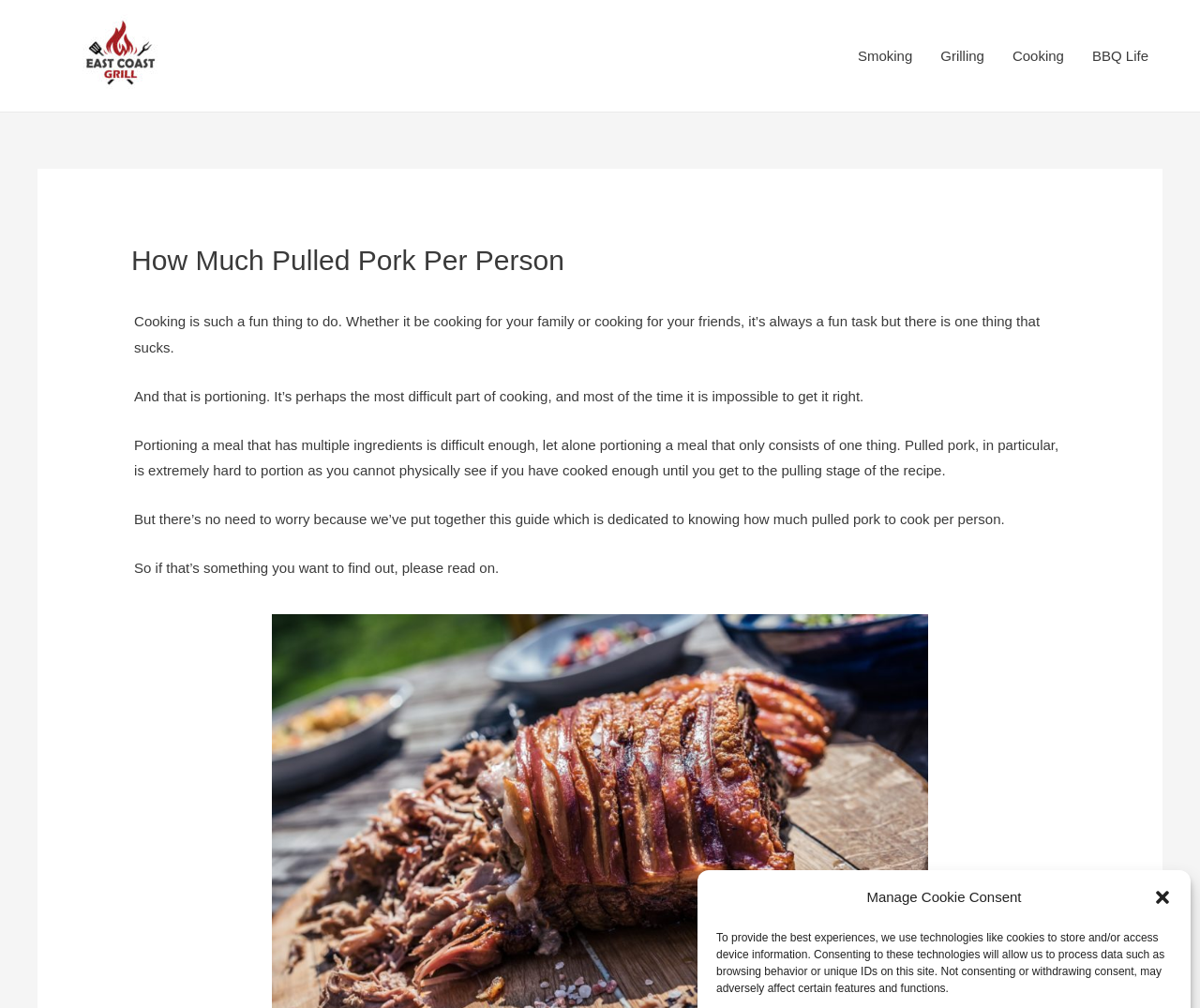Look at the image and give a detailed response to the following question: What is the main topic of this webpage?

Based on the content of the webpage, it appears that the main topic is about determining how much pulled pork to cook per person, as indicated by the heading 'How Much Pulled Pork Per Person' and the subsequent paragraphs discussing the challenges of portioning pulled pork.